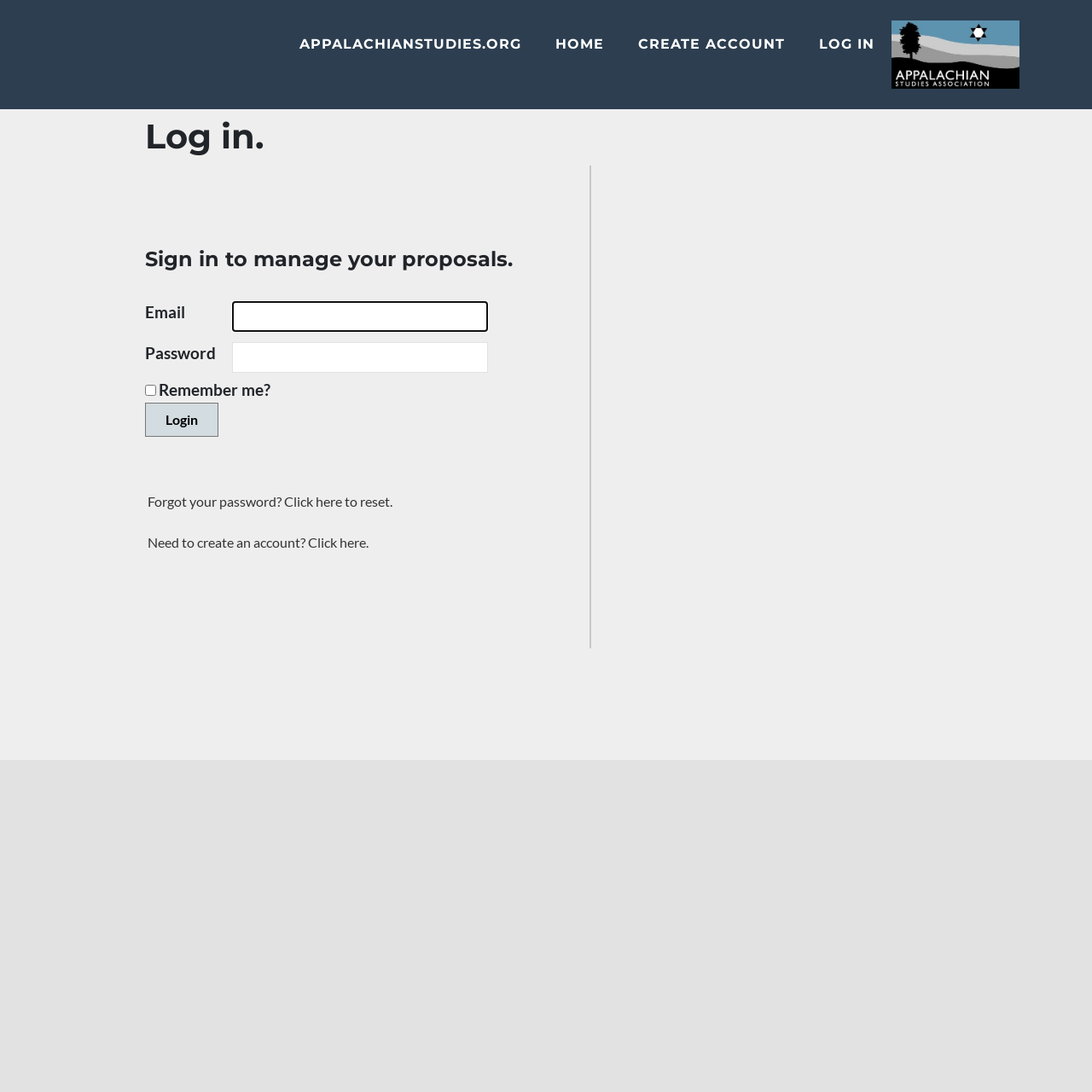Find the bounding box coordinates for the HTML element specified by: "name="ctl00$MainContent$UserName"".

[0.212, 0.276, 0.447, 0.304]